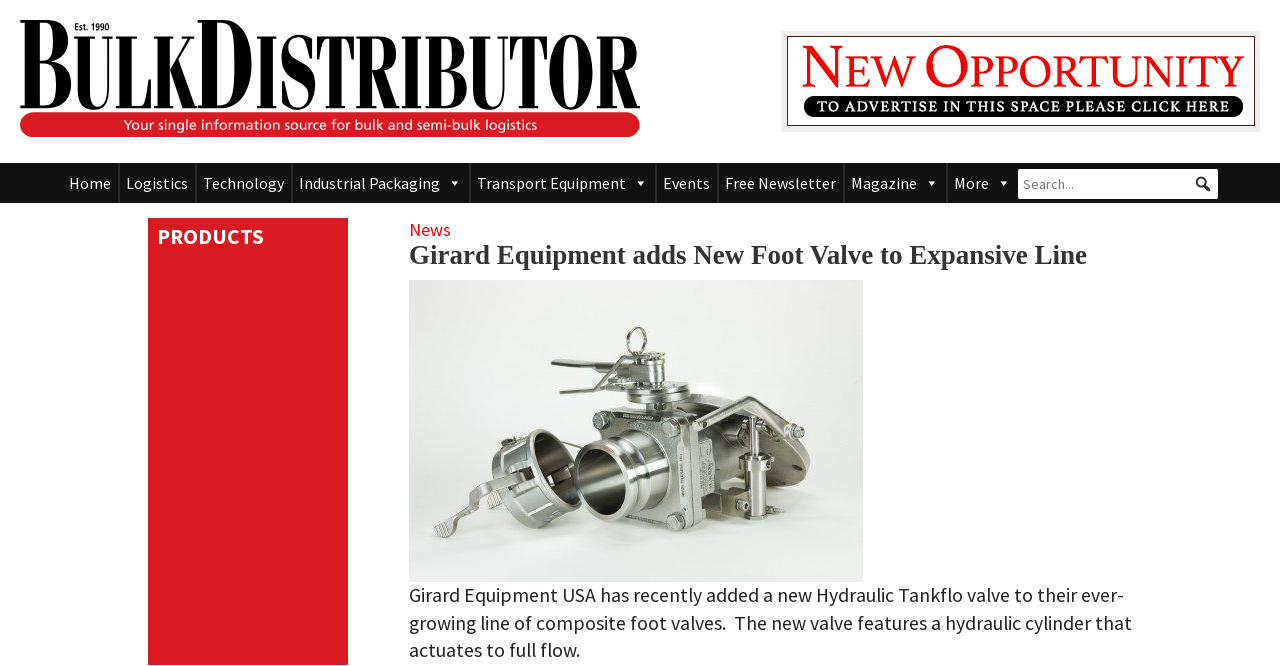Determine the bounding box coordinates (top-left x, top-left y, bottom-right x, bottom-right y) of the UI element described in the following text: alt="Advertise on BD"

[0.615, 0.055, 0.98, 0.19]